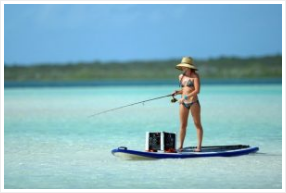What color is the sky reflected in the water?
By examining the image, provide a one-word or phrase answer.

Vibrant blue